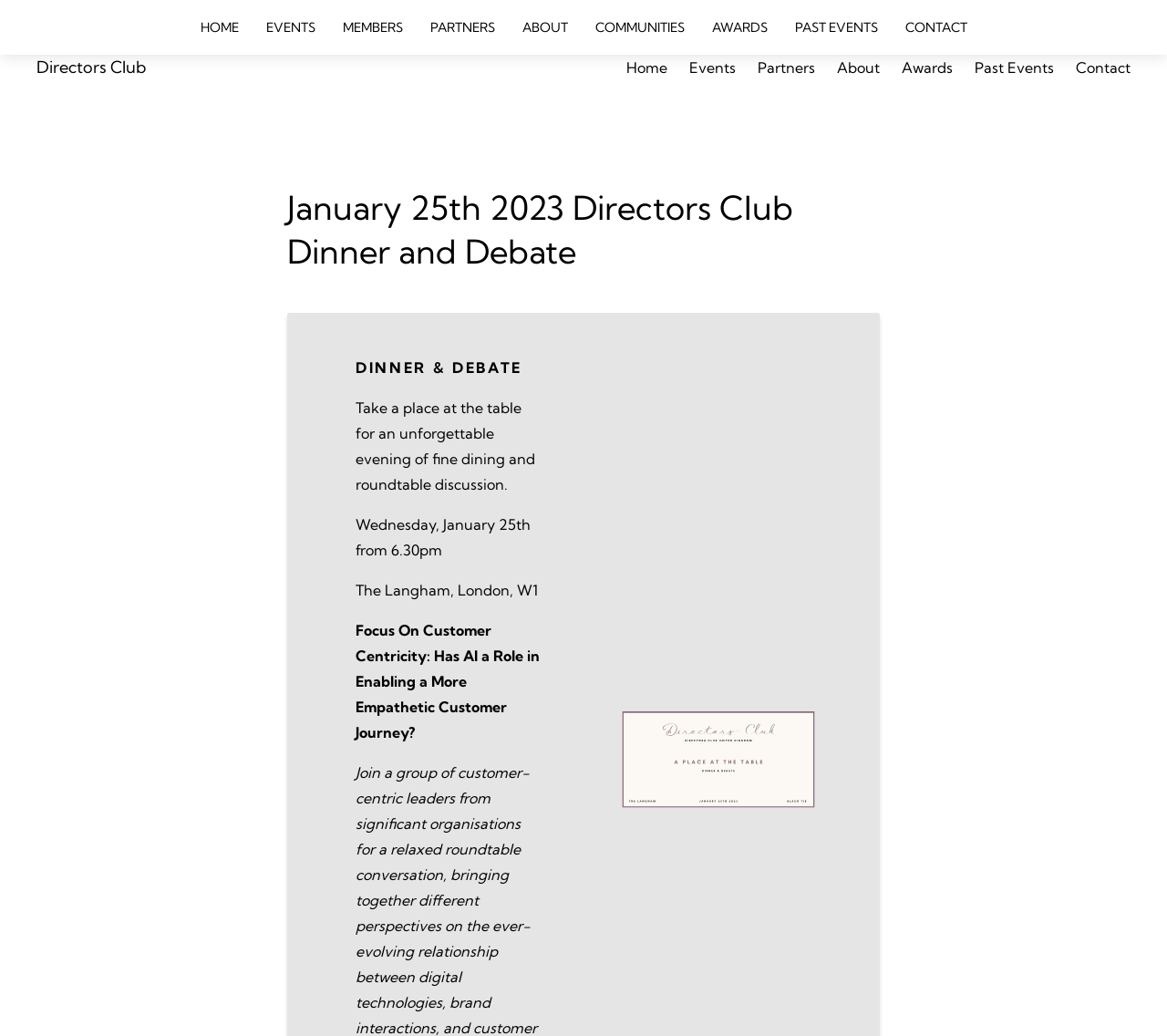Provide the bounding box coordinates of the HTML element described by the text: "Past Events".

[0.835, 0.053, 0.903, 0.077]